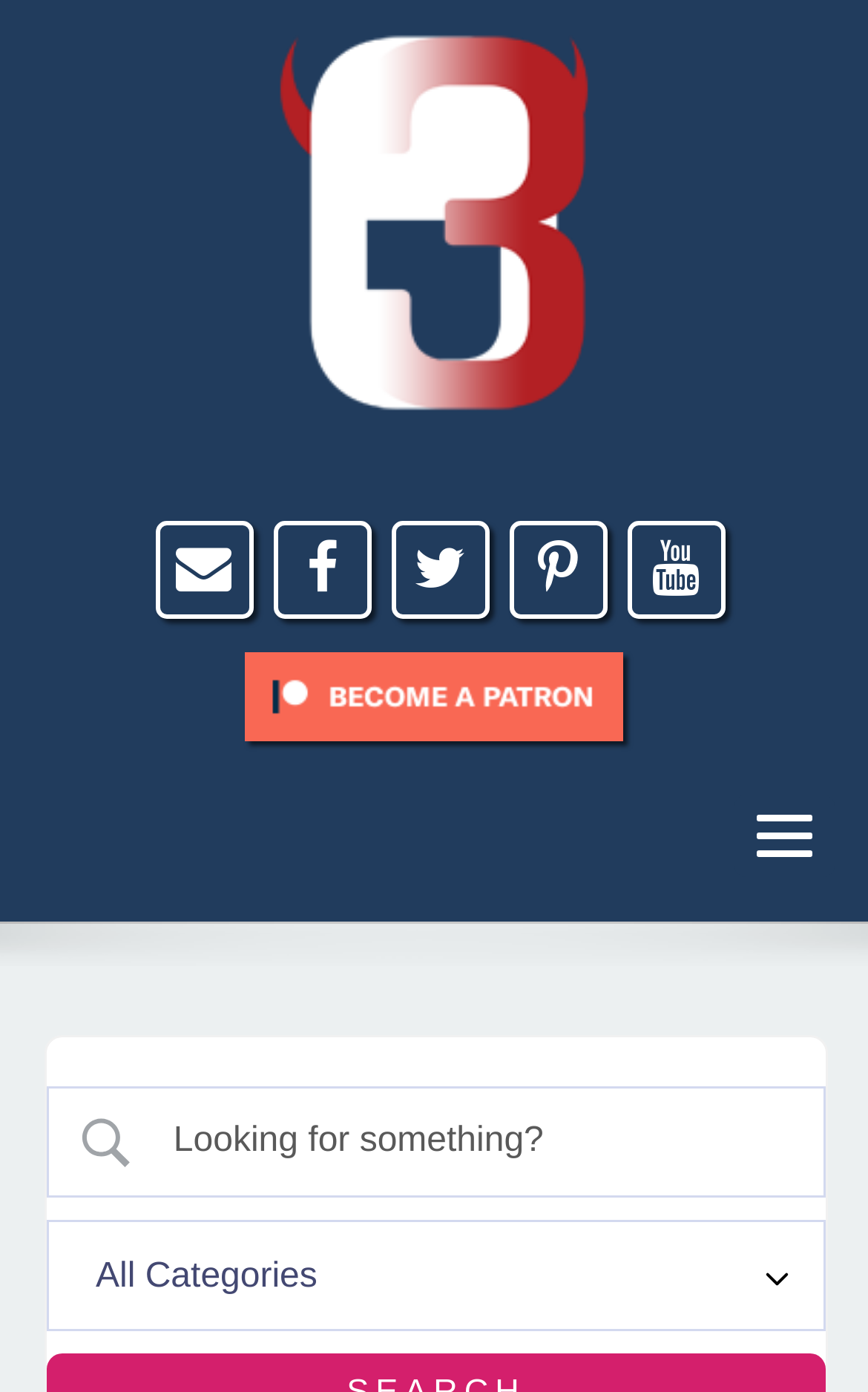Based on the image, please elaborate on the answer to the following question:
How many images are there on the page?

I counted the number of image elements on the page, excluding the social media icons. There are three images: the ORK Framework logo, an image below the logo, and an image on the bottom left corner of the page.